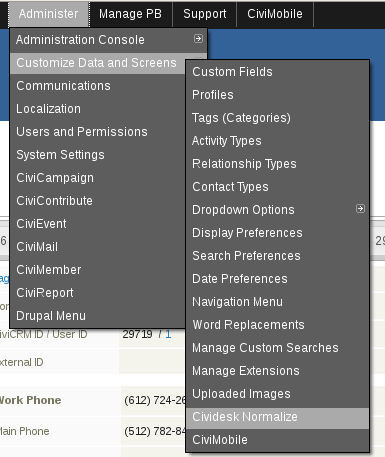Explain what is happening in the image with as much detail as possible.

The image depicts a part of the CiviDesk administration interface, specifically focusing on the menu options available under "Customize Data and Screens." The dropdown menu showcases various administrative functions, including the selection for "CiviDesk Normalize." This option is highlighted, indicating that it can be accessed for tasks related to standardizing phone number formats within the system. The interface is designed for users managing contact data within CiviCRM, emphasizing organizational and customization capabilities for efficiently handling user information.